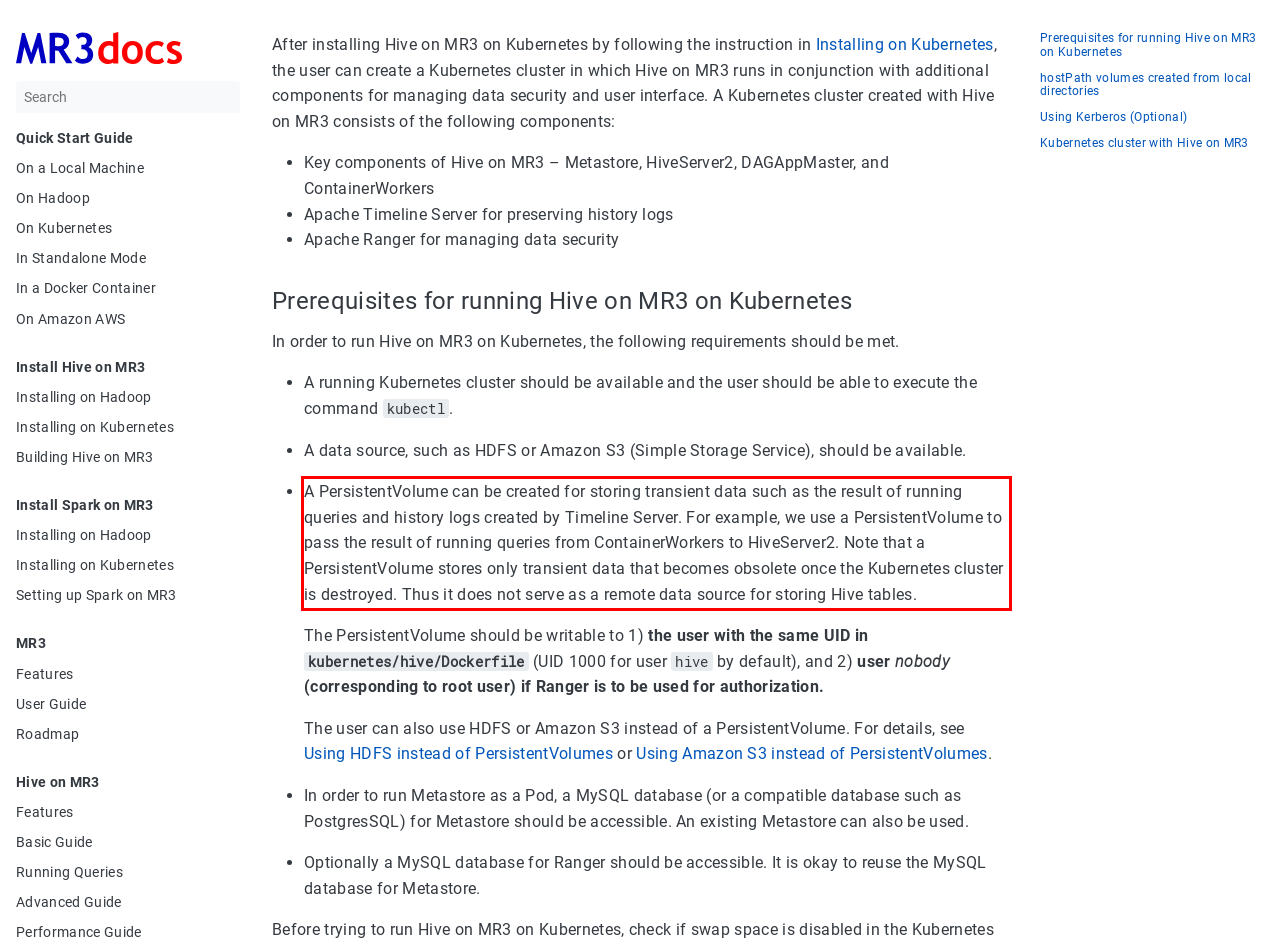In the given screenshot, locate the red bounding box and extract the text content from within it.

A PersistentVolume can be created for storing transient data such as the result of running queries and history logs created by Timeline Server. For example, we use a PersistentVolume to pass the result of running queries from ContainerWorkers to HiveServer2. Note that a PersistentVolume stores only transient data that becomes obsolete once the Kubernetes cluster is destroyed. Thus it does not serve as a remote data source for storing Hive tables.